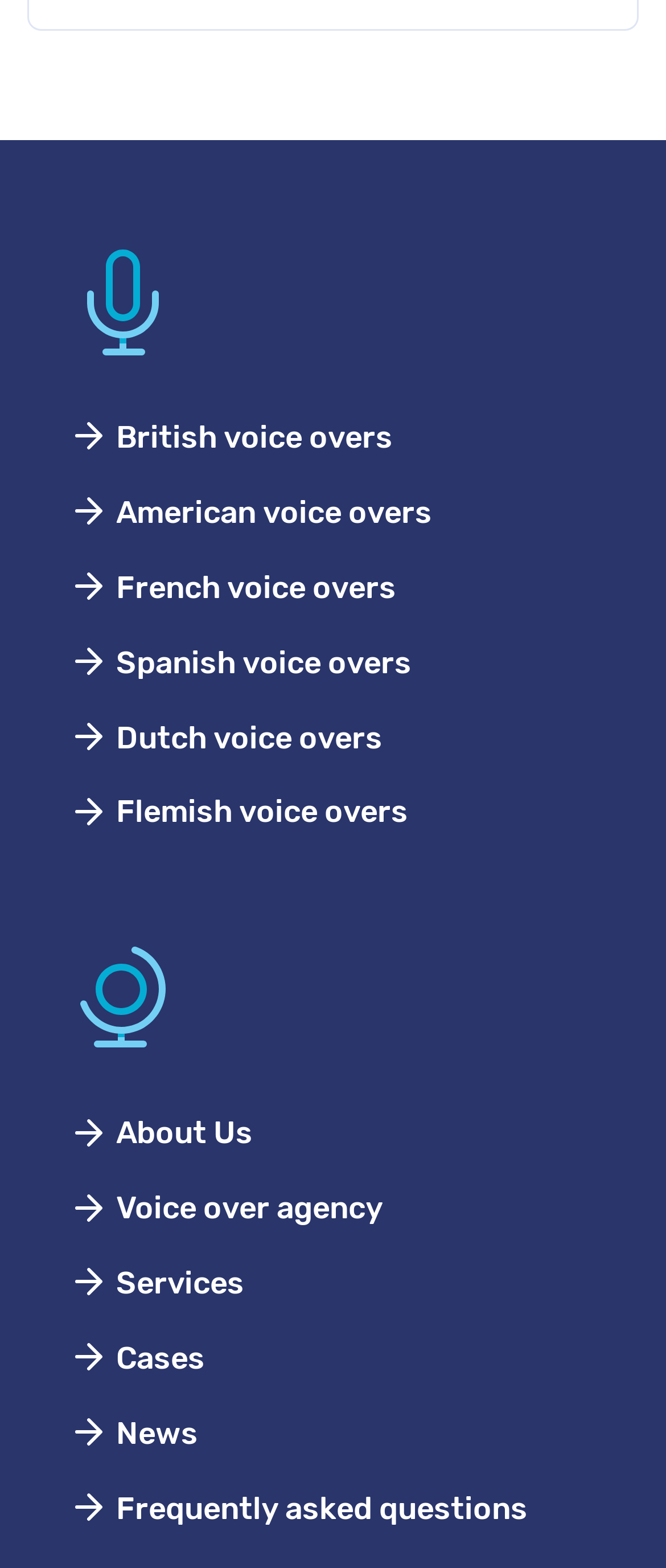Determine the bounding box coordinates for the area that should be clicked to carry out the following instruction: "Read Frequently asked questions".

[0.103, 0.948, 0.792, 0.978]